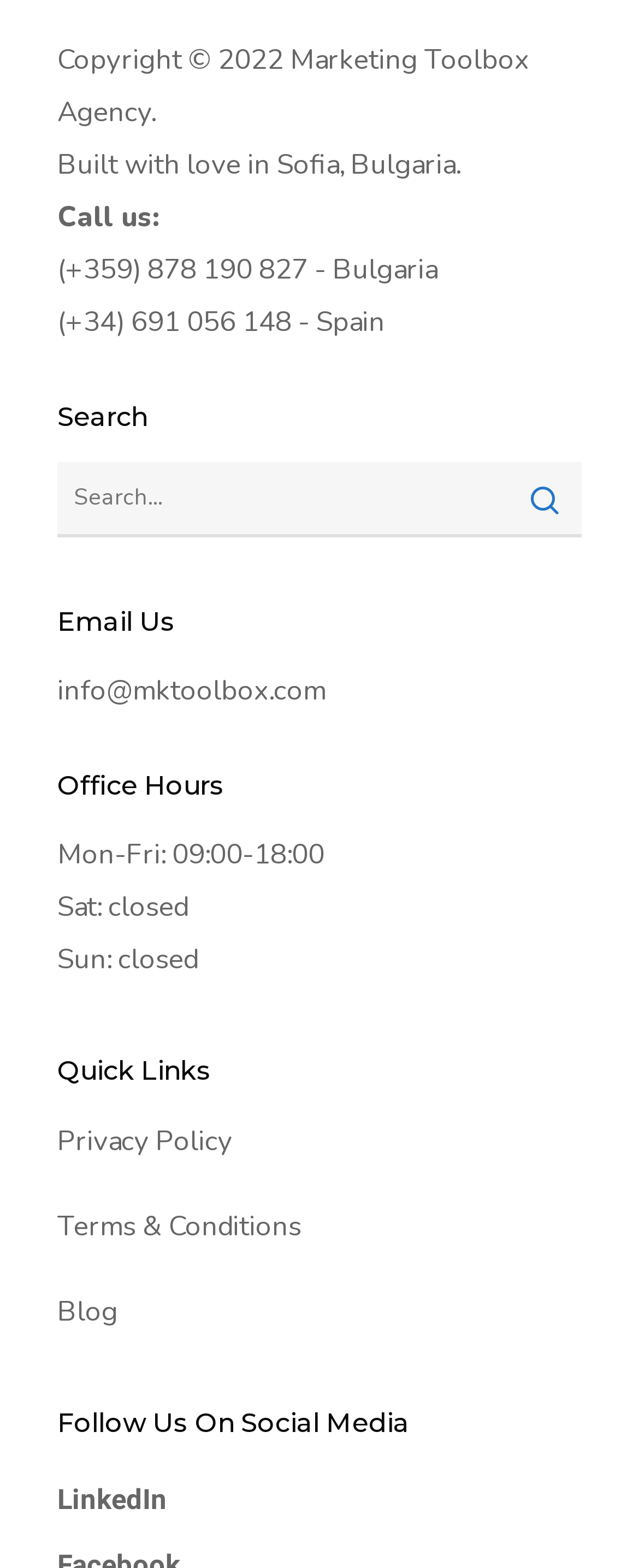Given the webpage screenshot and the description, determine the bounding box coordinates (top-left x, top-left y, bottom-right x, bottom-right y) that define the location of the UI element matching this description: name="s" placeholder="Search..." title="Search for:"

[0.09, 0.294, 0.91, 0.342]